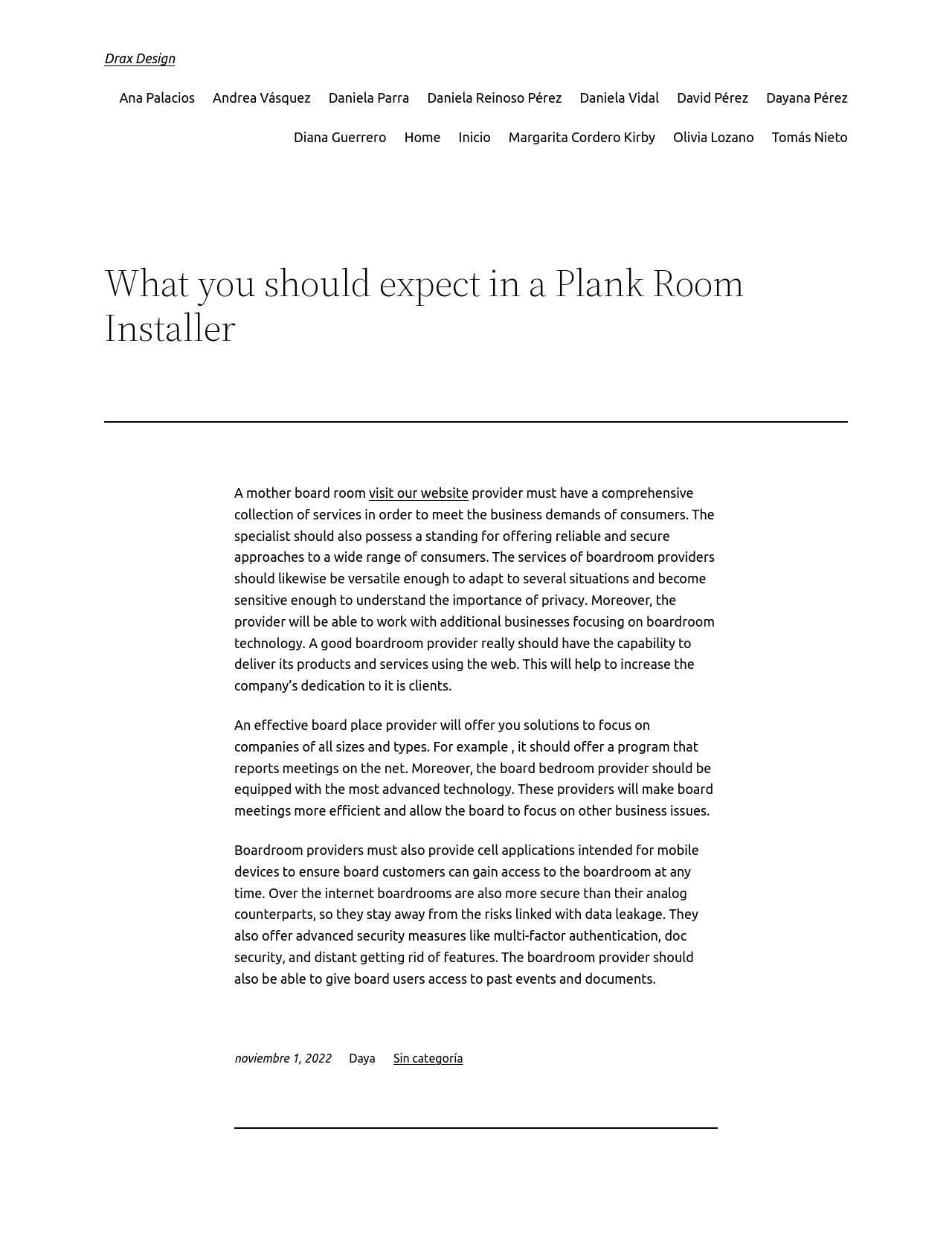Provide the bounding box coordinates for the UI element described in this sentence: "Daniela Vidal". The coordinates should be four float values between 0 and 1, i.e., [left, top, right, bottom].

[0.609, 0.07, 0.692, 0.088]